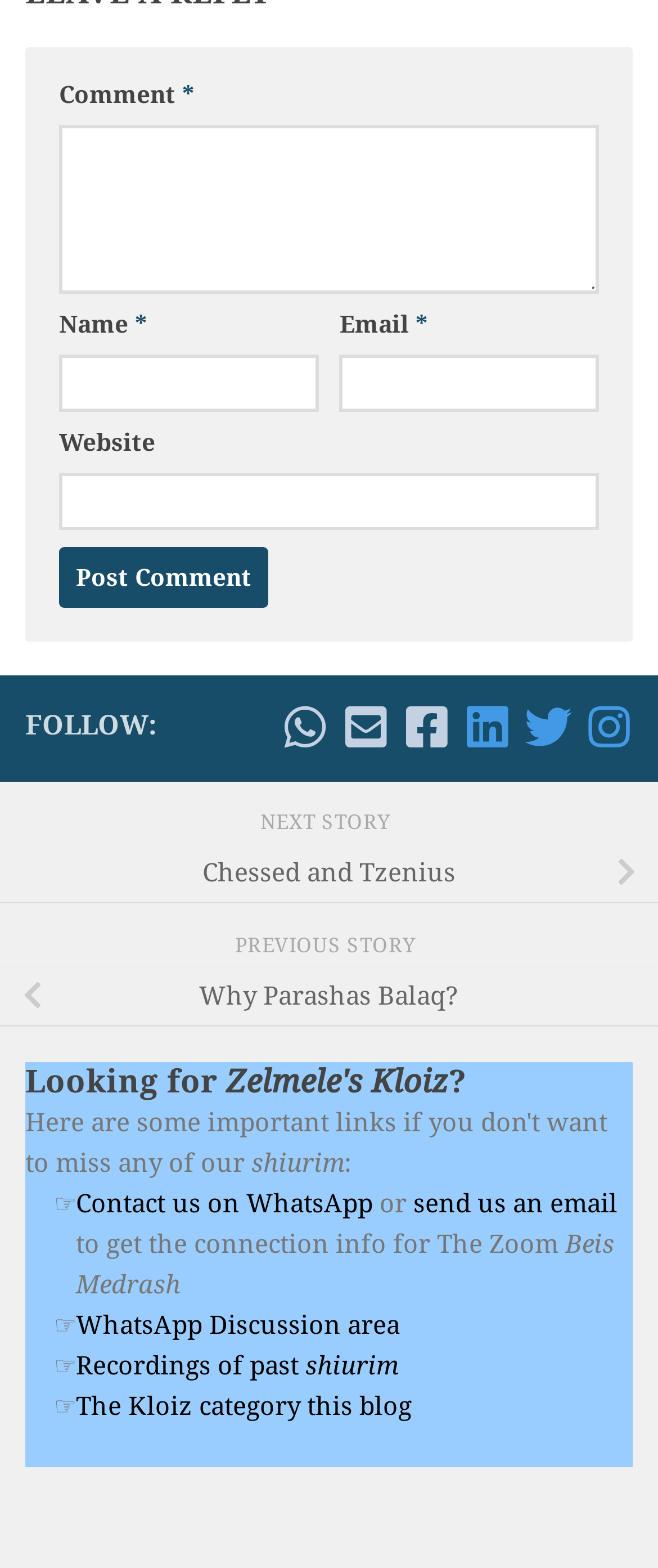Based on the image, give a detailed response to the question: What is the purpose of the 'Post Comment' button?

The 'Post Comment' button is located below the 'Comment' field and is likely used to submit the comment entered in the field. This suggests that the purpose of the button is to allow users to post their comments.